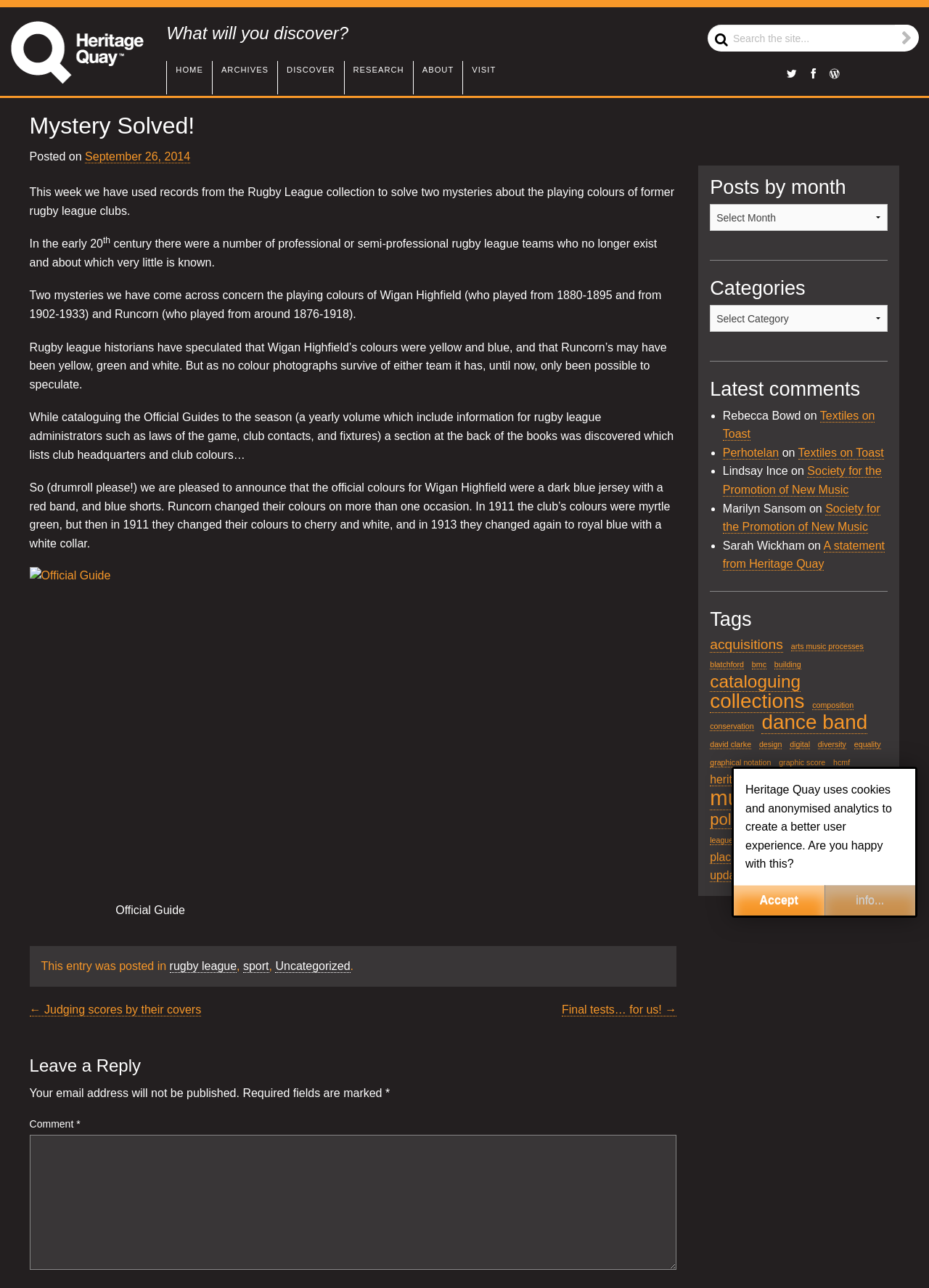Provide a comprehensive caption for the webpage.

The webpage is the Heritage Quay home page, which has a heading "Heritage Quay home page" at the top left corner. Below it, there is a navigation menu with links to "HOME", "ARCHIVES", "DISCOVER", "RESEARCH", "ABOUT", and "VISIT". 

To the right of the navigation menu, there is a search box with a placeholder text "Search the site...". 

Below the navigation menu, there is a section with a heading "Mystery Solved!" and a subheading "Posted on September 26, 2014". The section contains a long article about solving two mysteries about the playing colours of former rugby league clubs, Wigan Highfield and Runcorn, using records from the Rugby League collection. The article includes a figure with a caption and a link to the "Official Guide".

At the bottom of the article, there are links to "Judging scores by their covers" and "Final tests… for us!", which are likely previous and next posts.

Below the article, there is a section for leaving a reply, with a heading "Leave a Reply" and a text box for commenting. 

To the right of the article, there are several sections, including "Posts by month", "Categories", "Latest comments", and "Tags". The "Latest comments" section lists several comments with links to the corresponding posts. The "Tags" section lists several tags with links to related posts.

At the bottom of the page, there are links to social media platforms, including Twitter, Facebook, and Blog.